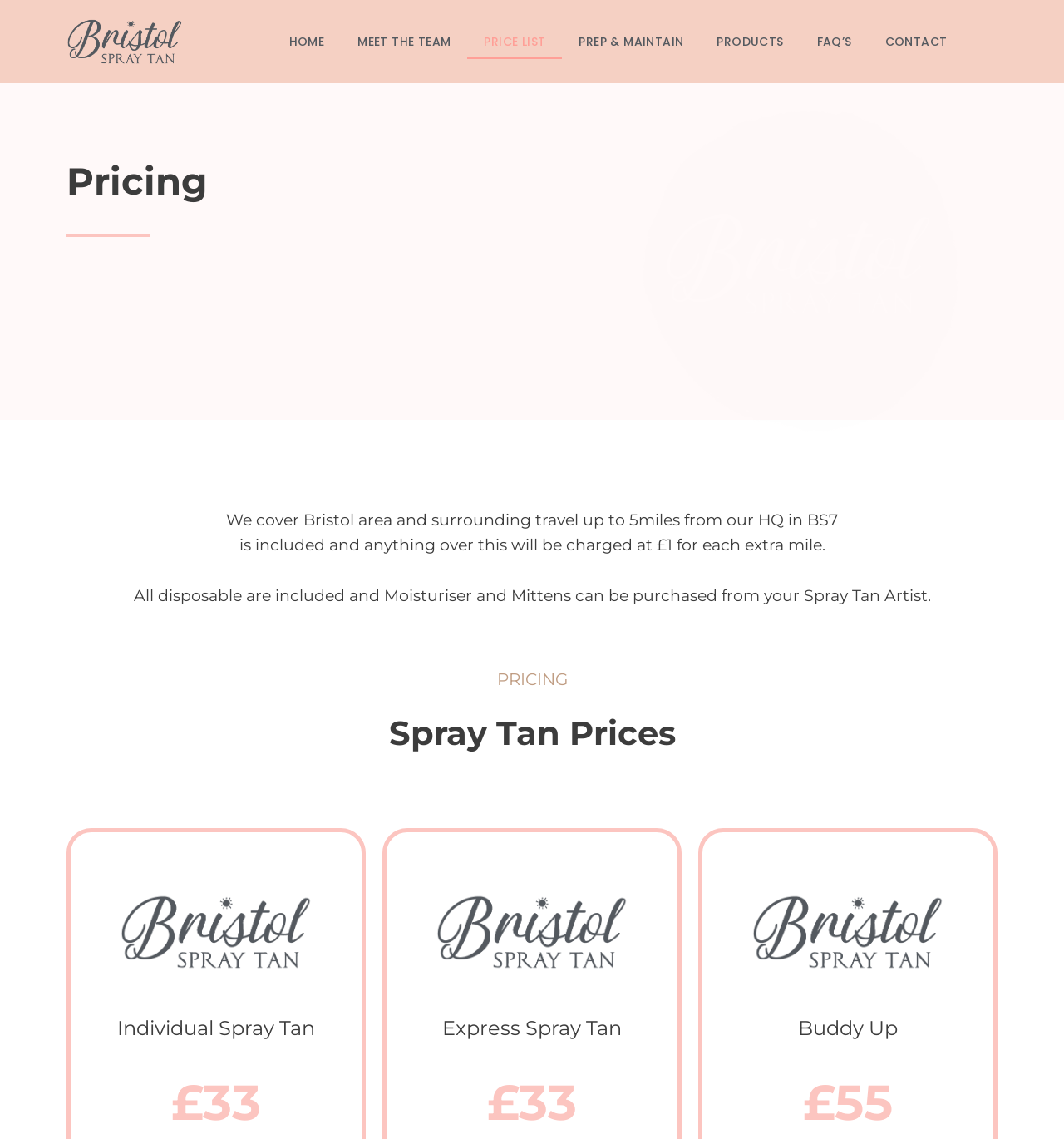Please determine the bounding box coordinates of the section I need to click to accomplish this instruction: "check spray tan prices".

[0.062, 0.622, 0.938, 0.666]